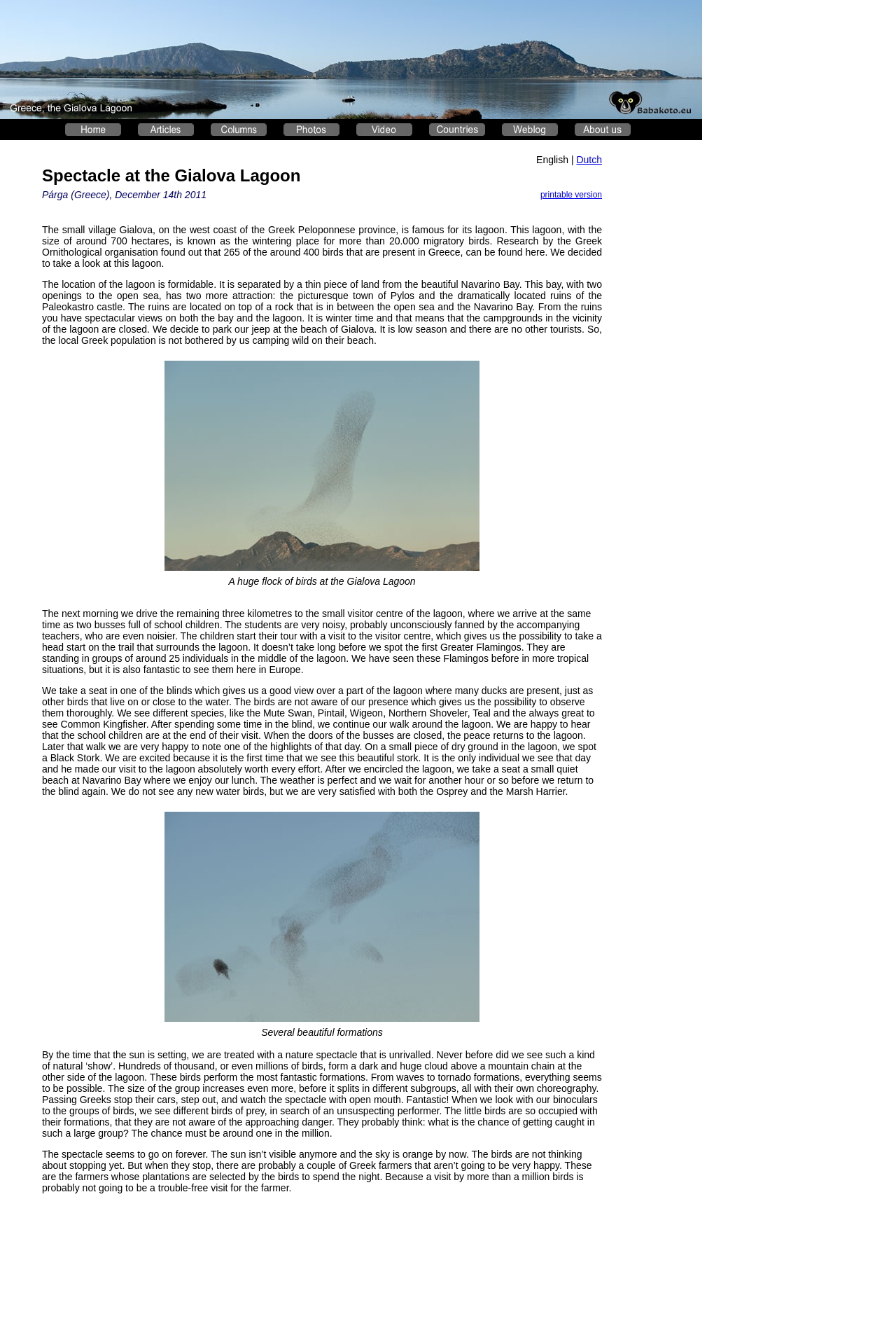What is the language of the webpage?
Refer to the image and give a detailed response to the question.

The language of the webpage is English because the text 'English | Dutch' is present in the top-left corner of the webpage, indicating that the webpage is currently in English and can be switched to Dutch.